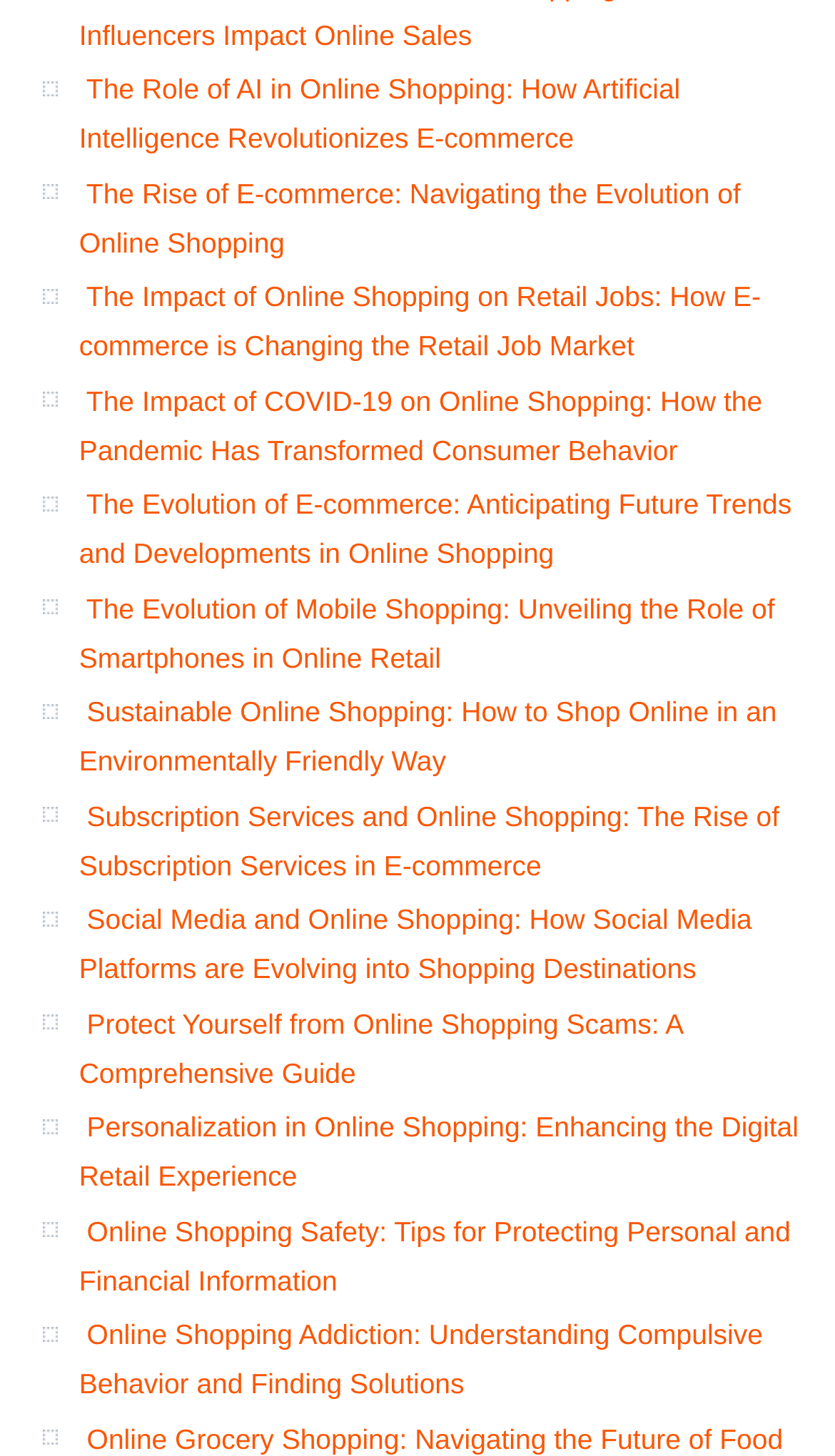Determine the bounding box coordinates of the clickable area required to perform the following instruction: "Learn about the evolution of e-commerce". The coordinates should be represented as four float numbers between 0 and 1: [left, top, right, bottom].

[0.095, 0.336, 0.948, 0.391]